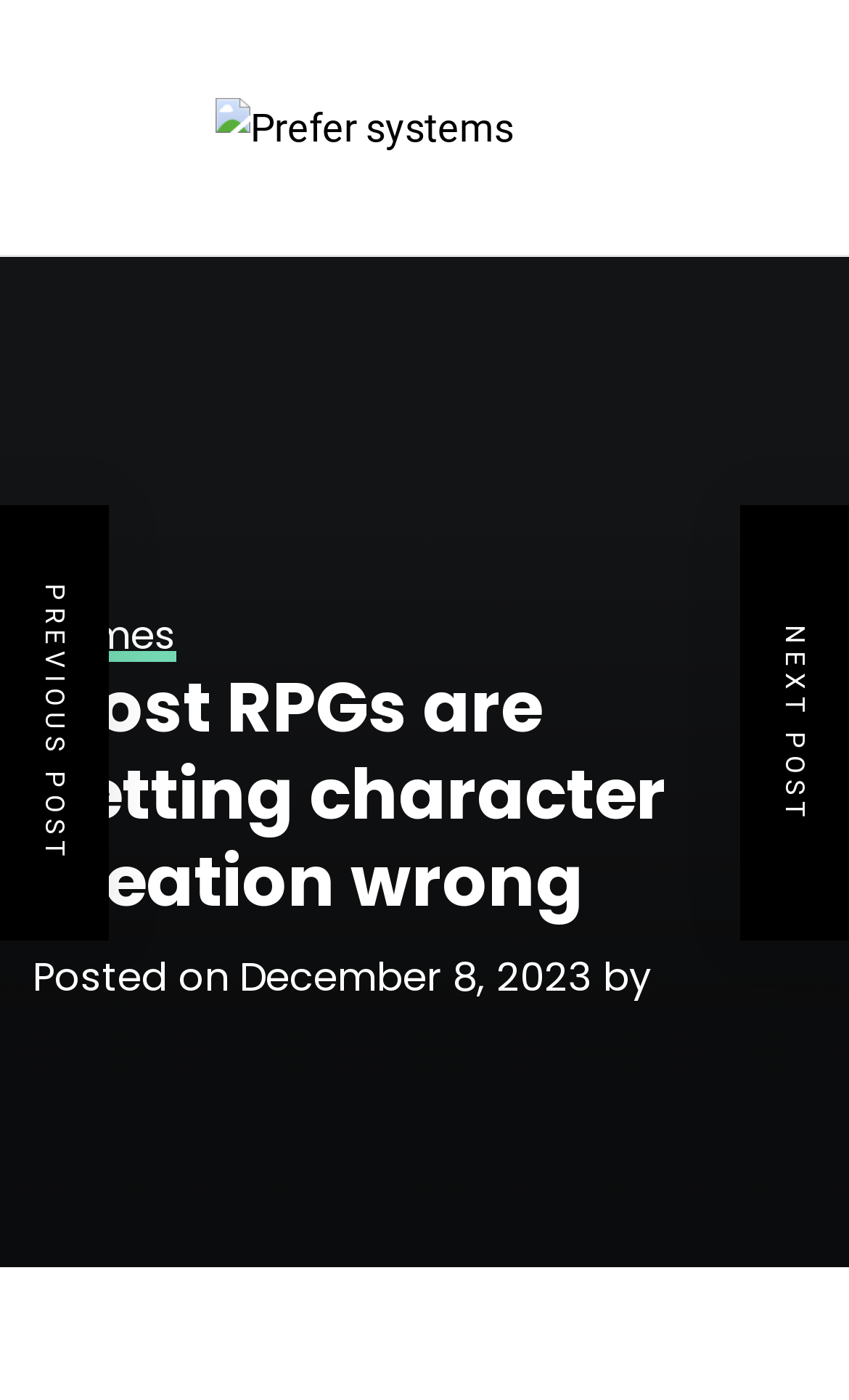Create a detailed description of the webpage's content and layout.

The webpage appears to be an article or blog post discussing the topic of character creation in Role-Playing Games (RPGs). The title of the article, "Most RPGs are getting character creation wrong", is prominently displayed at the top of the page. 

Below the title, there is a link to a category or section labeled "Games" positioned on the left side of the page. 

On the top-right side of the page, there is a link to "Prefer systems" accompanied by an image with the same label. 

Further down the page, there is a section that displays information about the article's publication, including the text "Posted on" followed by a link to the specific date "December 8, 2023", which is also marked as a time element. The author's name is not explicitly mentioned, but it is indicated by the text "by" positioned next to the date.